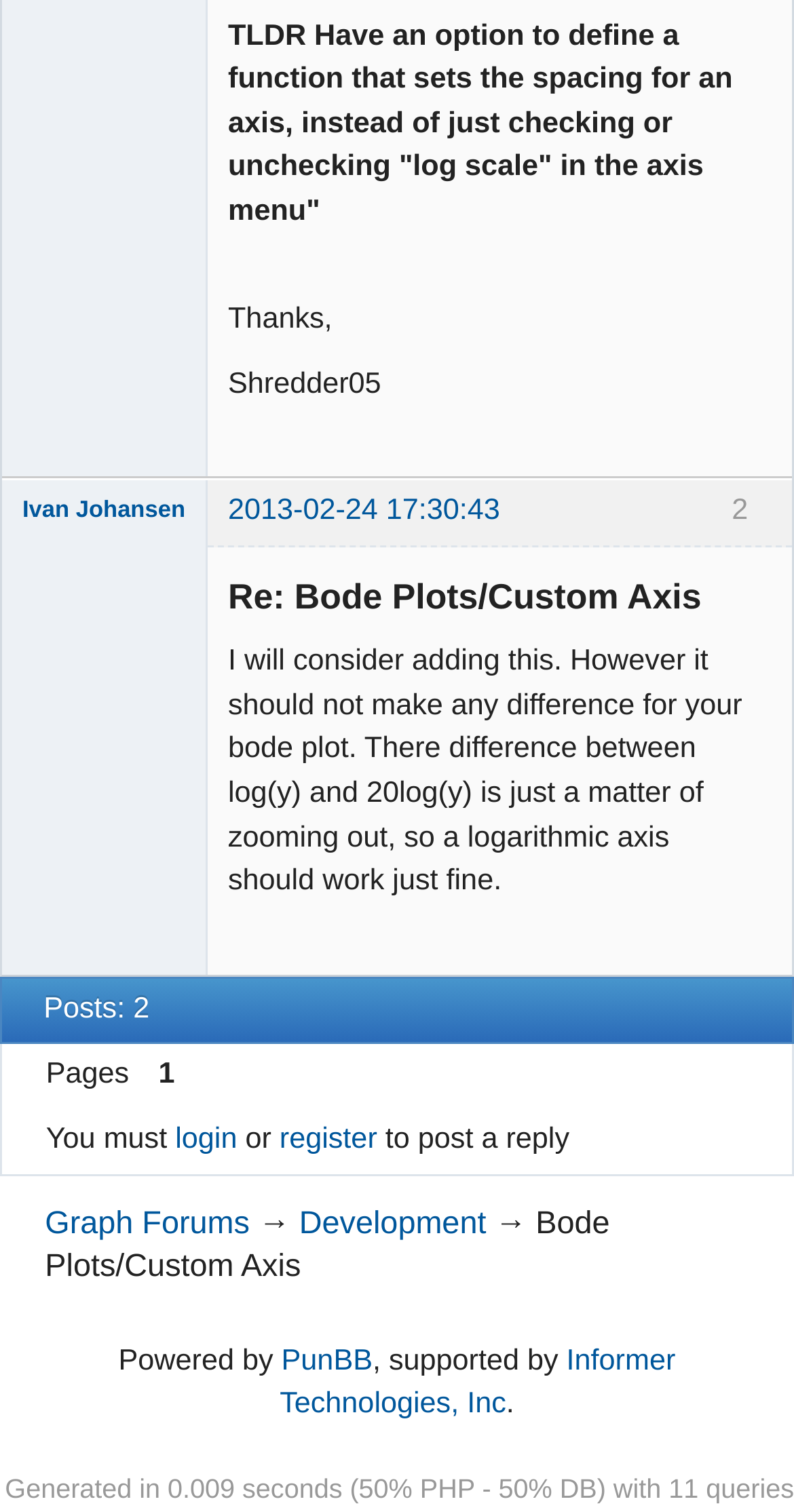Determine the bounding box coordinates for the UI element described. Format the coordinates as (top-left x, top-left y, bottom-right x, bottom-right y) and ensure all values are between 0 and 1. Element description: Ivan Johansen

[0.028, 0.325, 0.233, 0.354]